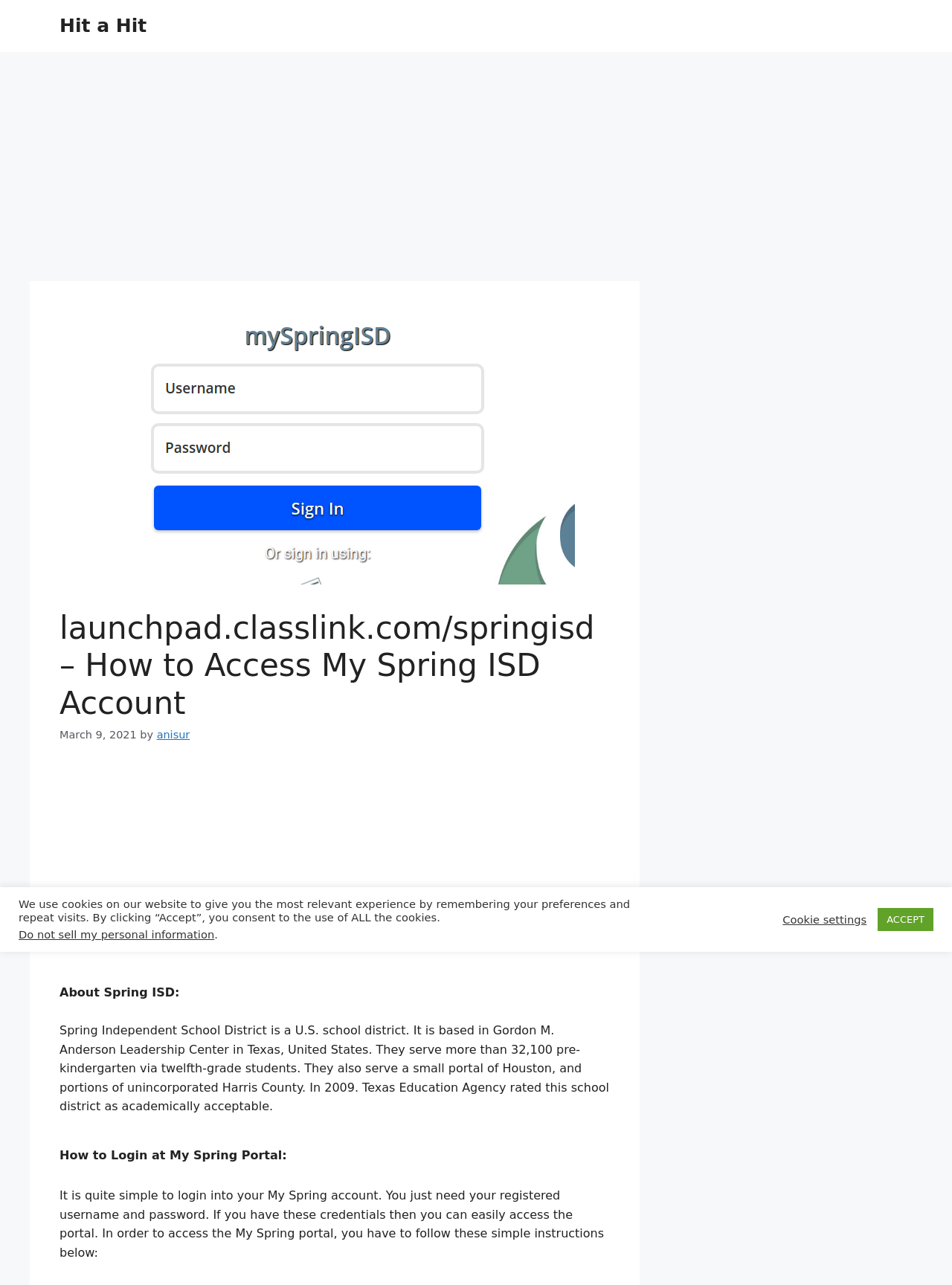Where is Spring ISD based?
Provide a short answer using one word or a brief phrase based on the image.

Gordon M. Anderson Leadership Center